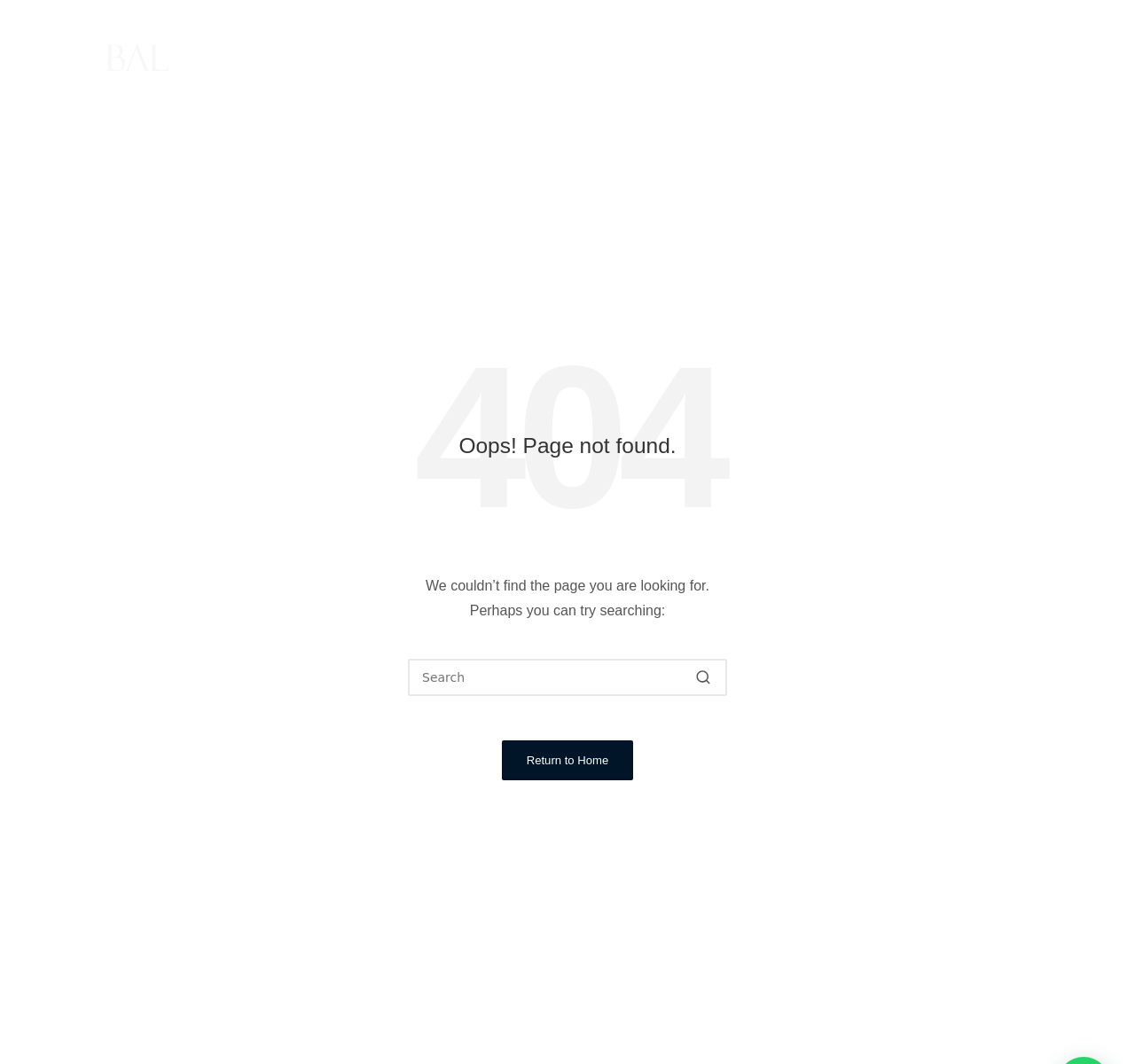Using the information in the image, give a comprehensive answer to the question: 
How many navigation links are available?

The navigation links can be found in the top navigation bar, which includes links to 'About', 'Expertises', 'Services', 'Articles', 'Contact', and 'Türkçe', making a total of 6 links.